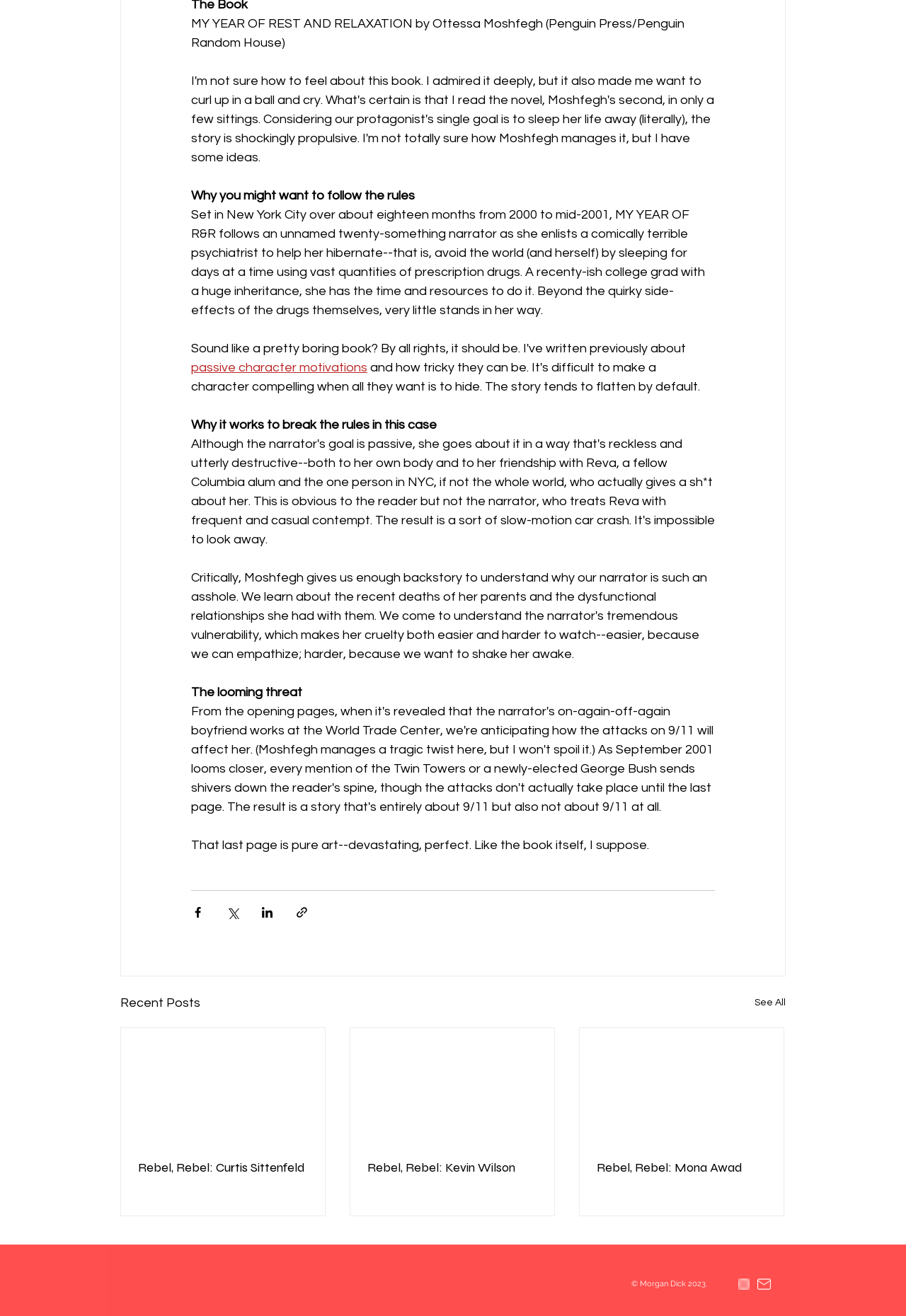Using the information in the image, give a detailed answer to the following question: What is the copyright year mentioned at the bottom of the page?

The copyright year mentioned at the bottom of the page is 2023, as indicated by the StaticText element with ID 78.